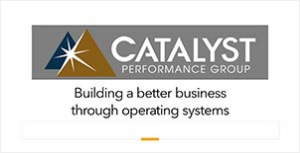What is the design feature of the logo?
Using the information from the image, give a concise answer in one word or a short phrase.

Geometric shapes